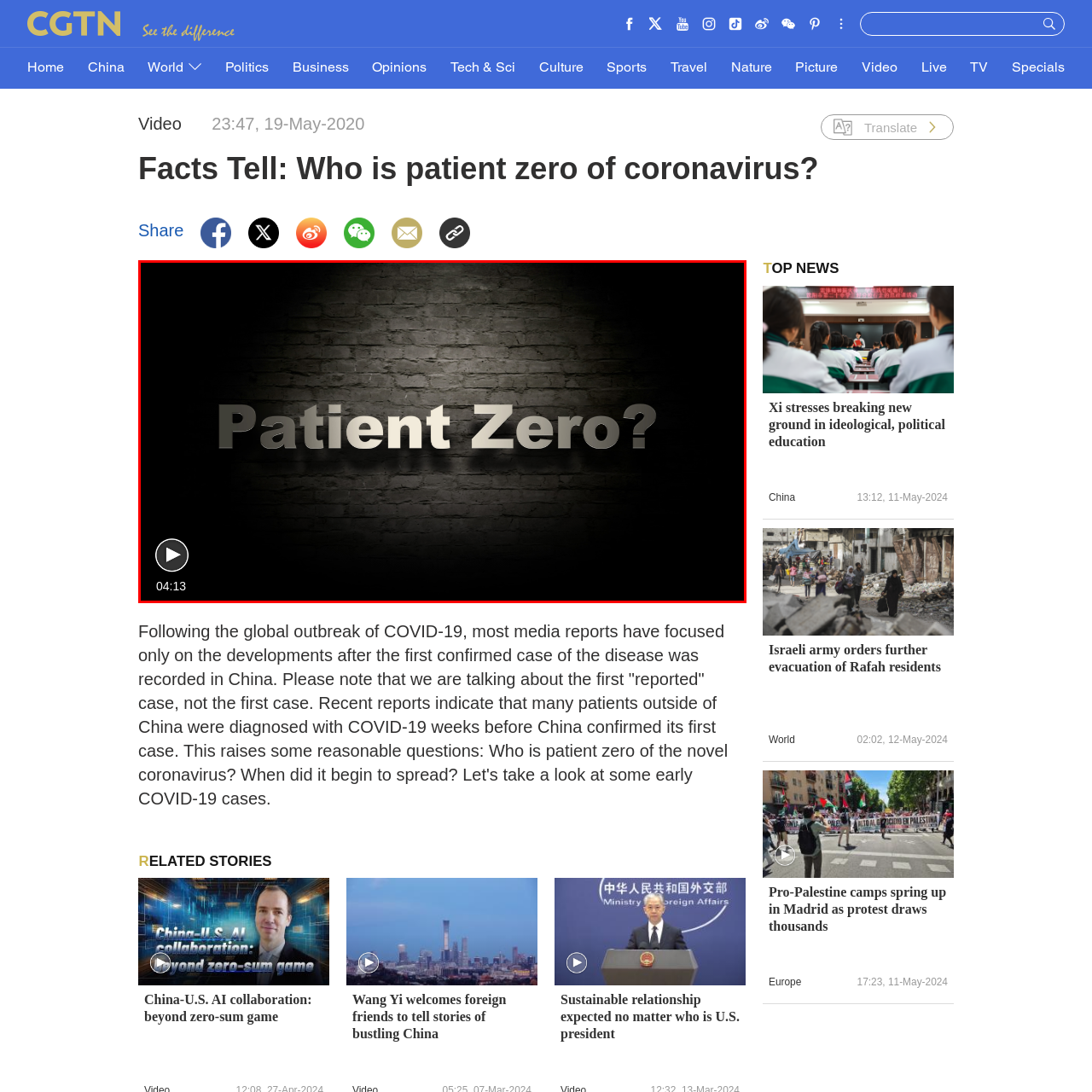What is the shape of the play button?
Examine the image outlined by the red bounding box and answer the question with as much detail as possible.

The caption describes the play button as a circular play button, indicating that the shape of the play button is circular.